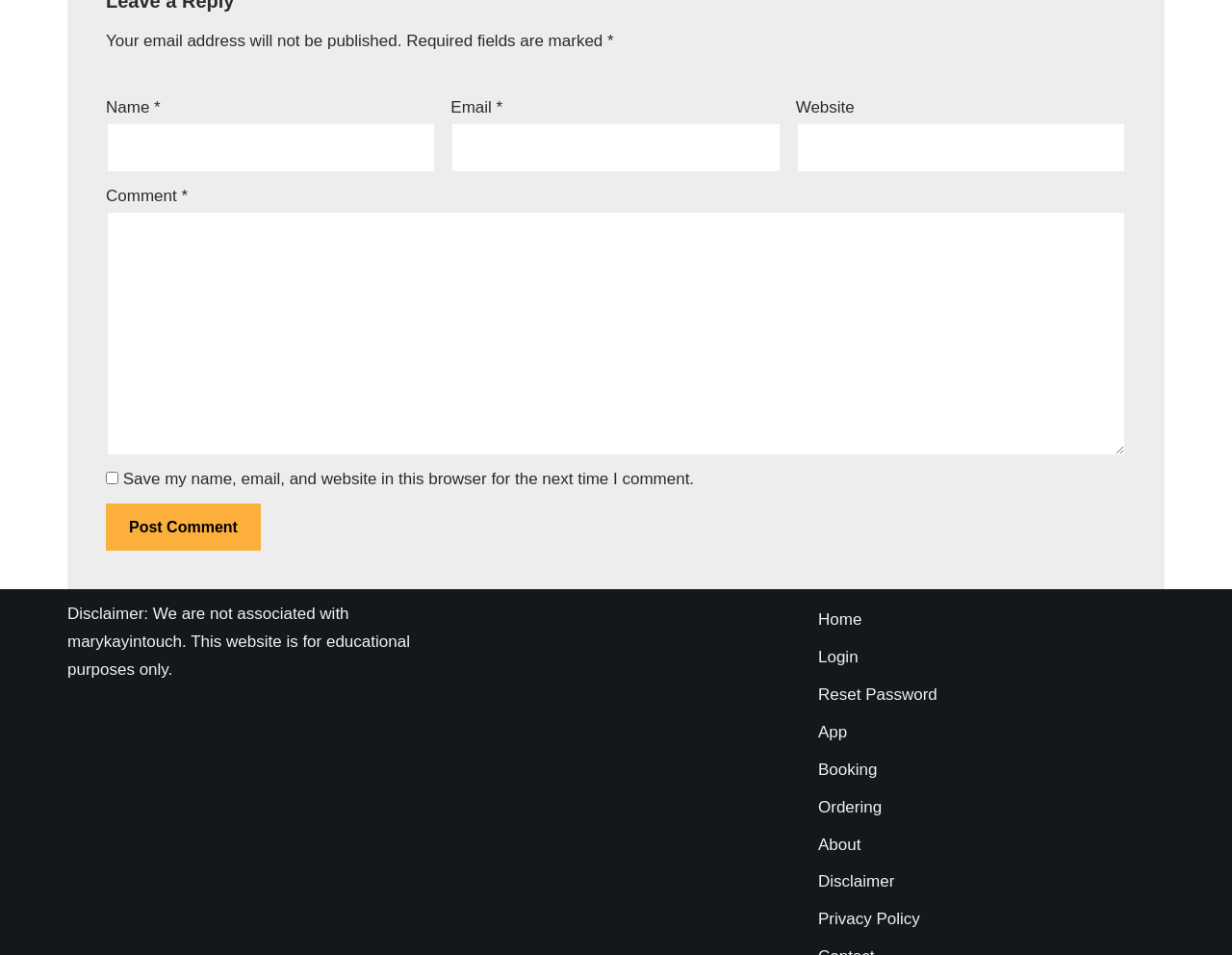Please provide a brief answer to the question using only one word or phrase: 
How many links are in the navigation menu?

9